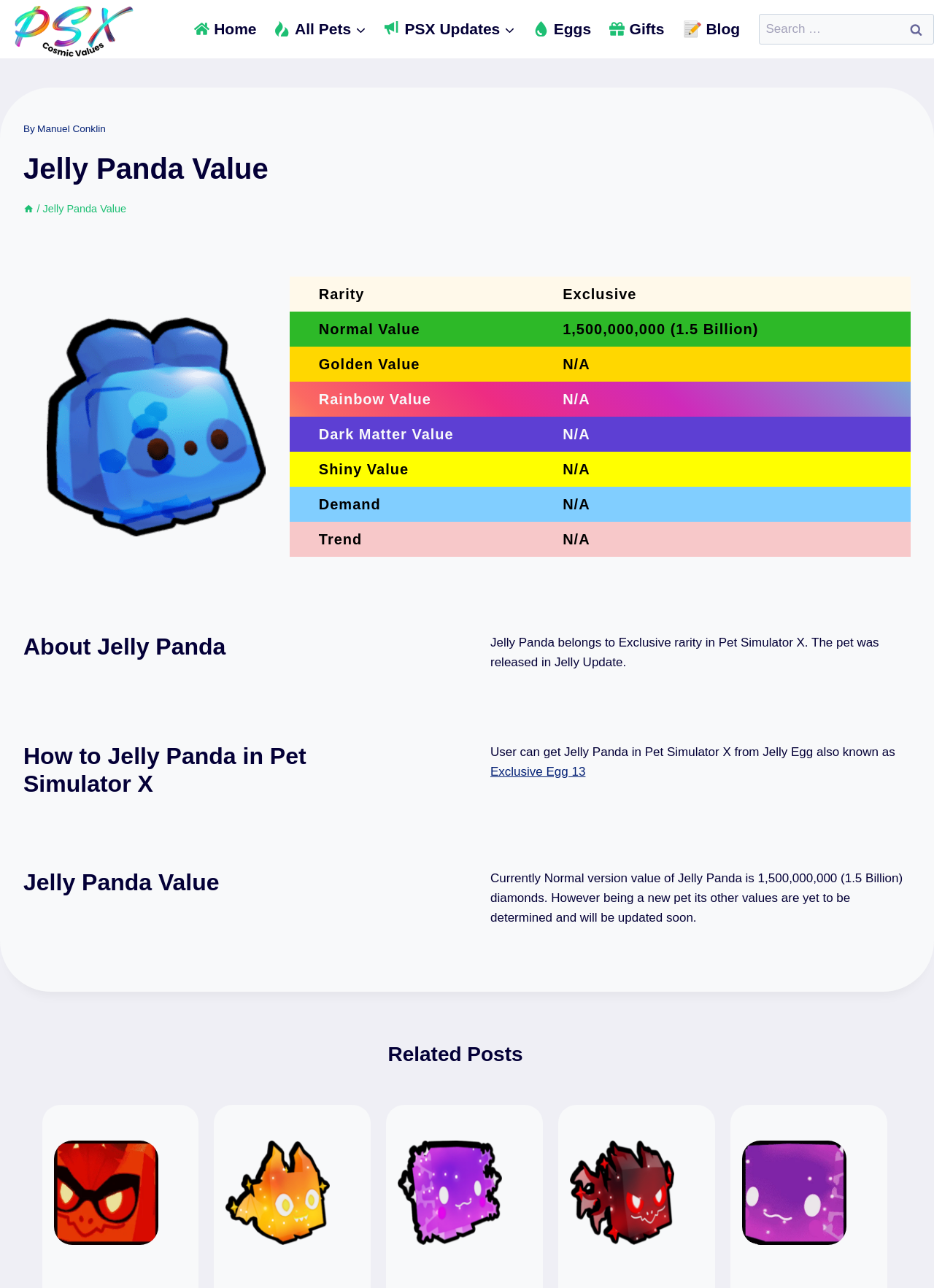Determine the bounding box coordinates of the UI element that matches the following description: "alt="Site Logo"". The coordinates should be four float numbers between 0 and 1 in the format [left, top, right, bottom].

[0.0, 0.0, 0.156, 0.045]